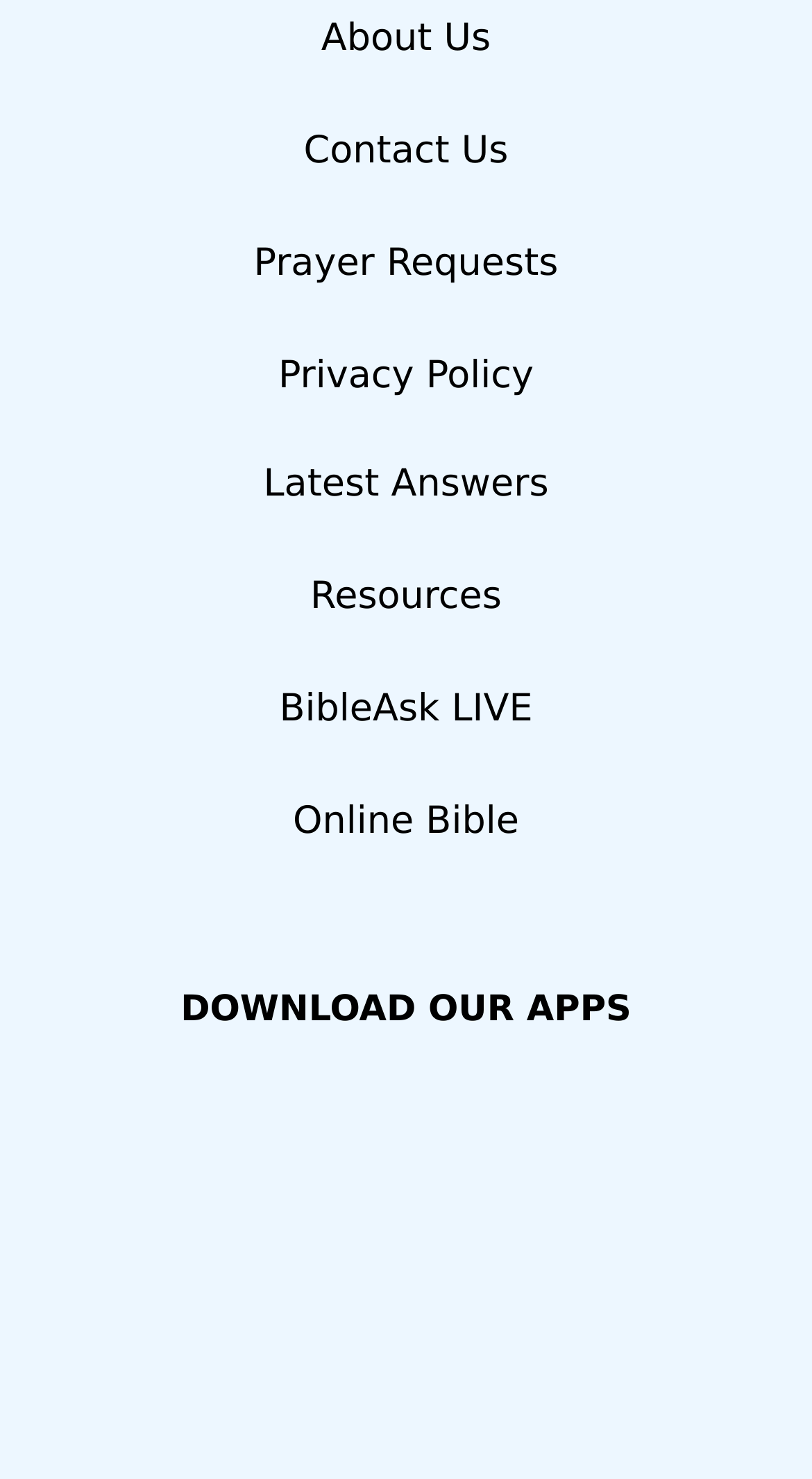Please identify the bounding box coordinates of the element that needs to be clicked to execute the following command: "Read the Privacy Policy". Provide the bounding box using four float numbers between 0 and 1, formatted as [left, top, right, bottom].

[0.343, 0.239, 0.657, 0.269]